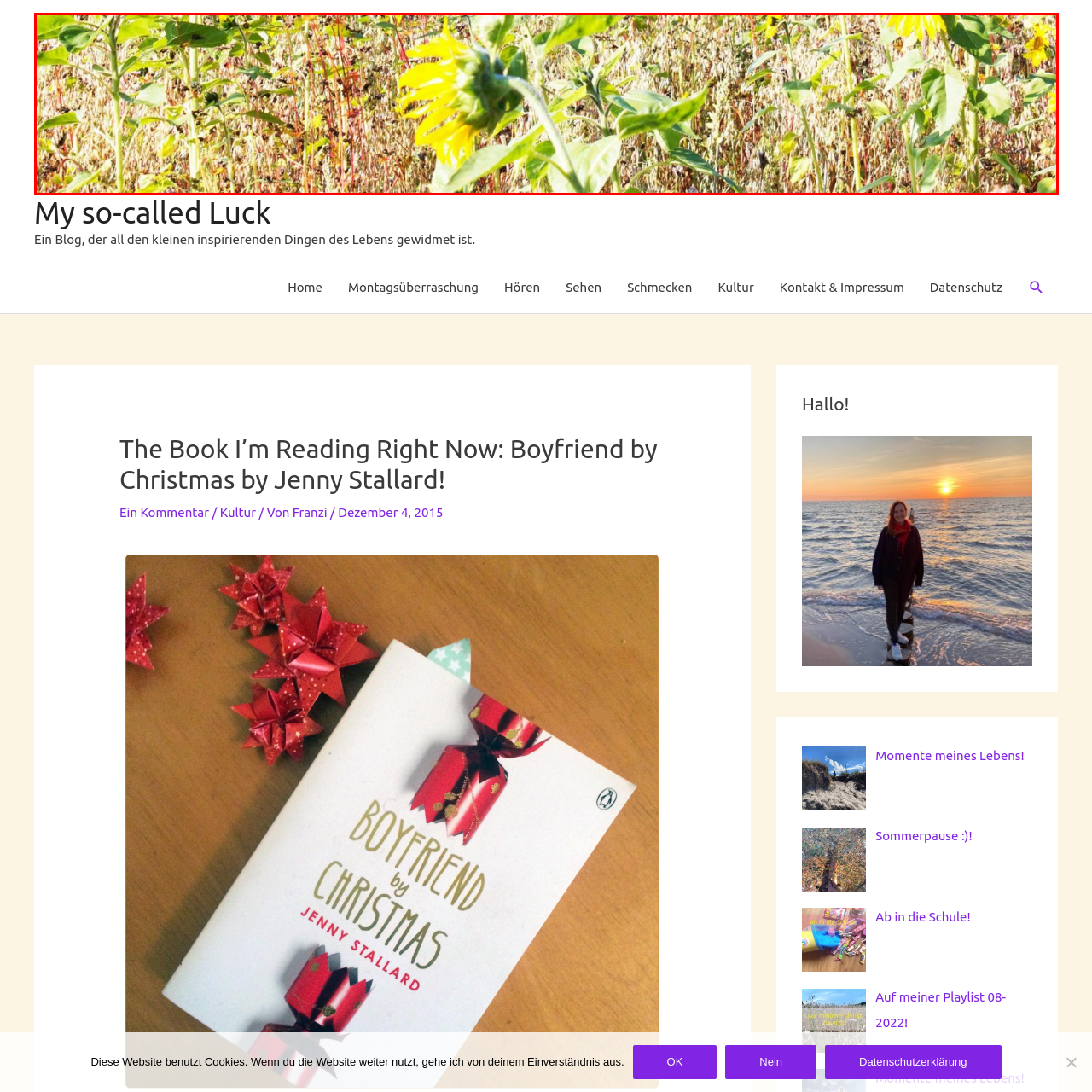Give a detailed account of the picture within the red bounded area.

The image captures a vibrant scene from a field, showcasing tall sunflower plants standing amidst a backdrop of golden light and dry grasses. Bright green leaves contrast beautifully with the warm sunflowers, which display their characteristic yellow petals. The interplay of light creates a soft, glowing effect, enhancing the natural beauty of the flora. This delightful snapshot evokes the essence of late summer or early autumn, celebrating the lushness of sunflowers blooming in their natural habitat. It represents a moment of tranquility and connection with nature, perfect for a blog post dedicated to life's inspiring little things.